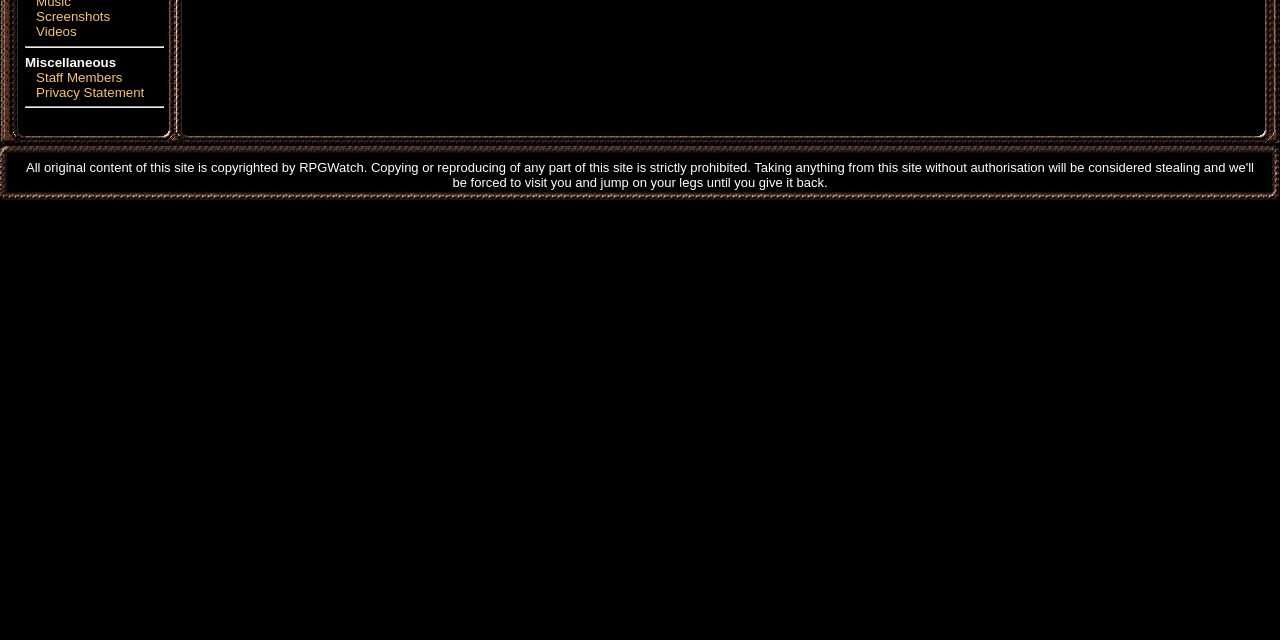Provide the bounding box coordinates of the HTML element this sentence describes: "Screenshots".

[0.028, 0.014, 0.086, 0.038]